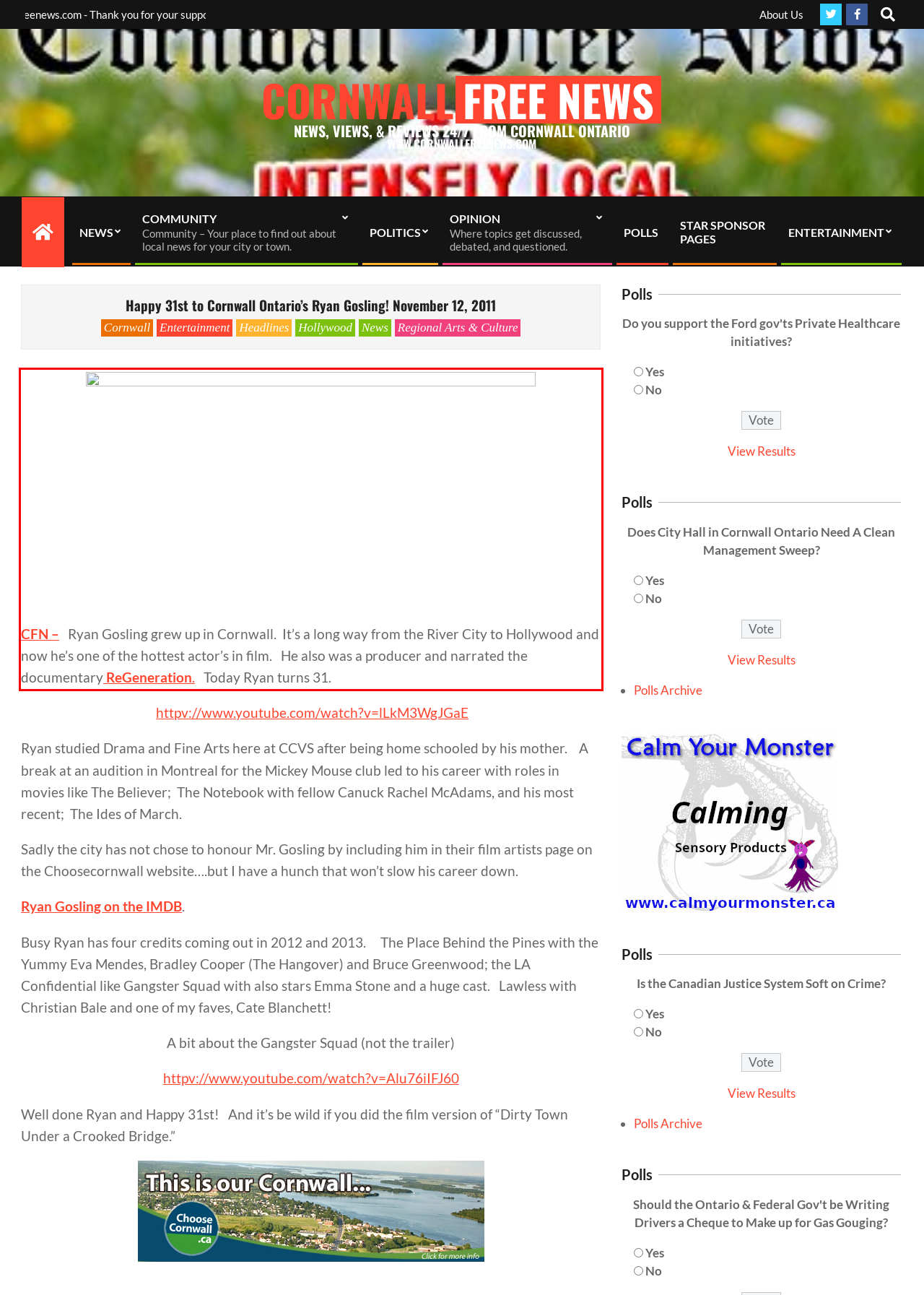You have a screenshot of a webpage, and there is a red bounding box around a UI element. Utilize OCR to extract the text within this red bounding box.

CFN – Ryan Gosling grew up in Cornwall. It’s a long way from the River City to Hollywood and now he’s one of the hottest actor’s in film. He also was a producer and narrated the documentary ReGeneration. Today Ryan turns 31.